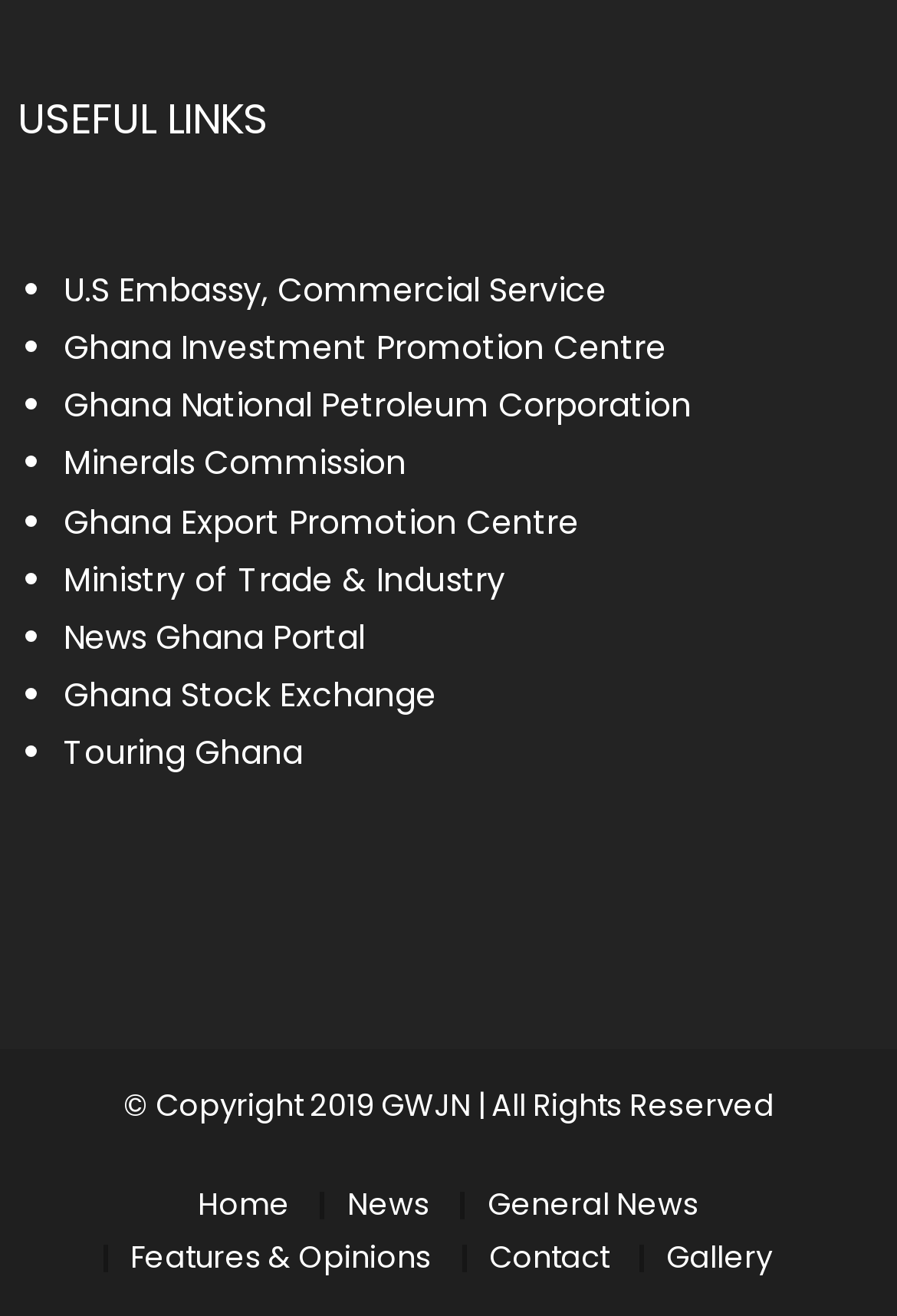Please identify the bounding box coordinates of the element on the webpage that should be clicked to follow this instruction: "click on U.S Embassy, Commercial Service". The bounding box coordinates should be given as four float numbers between 0 and 1, formatted as [left, top, right, bottom].

[0.071, 0.203, 0.676, 0.238]